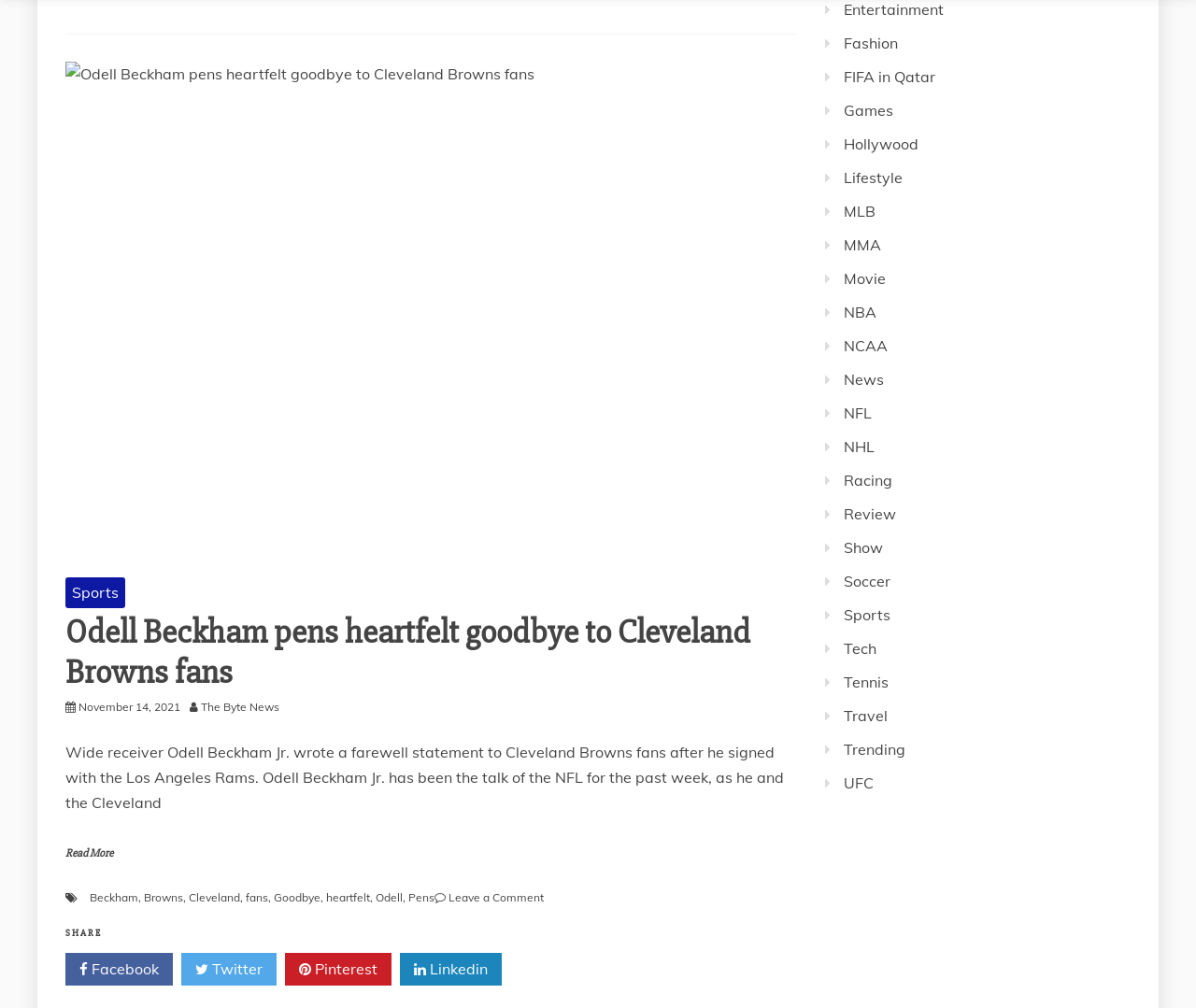Provide your answer in one word or a succinct phrase for the question: 
What are the other categories available on the website?

Fashion, FIFA in Qatar, Games, Hollywood, Lifestyle, MLB, MMA, Movie, NBA, NCAA, News, NFL, NHL, Racing, Review, Show, Soccer, Tech, Tennis, Travel, Trending, UFC